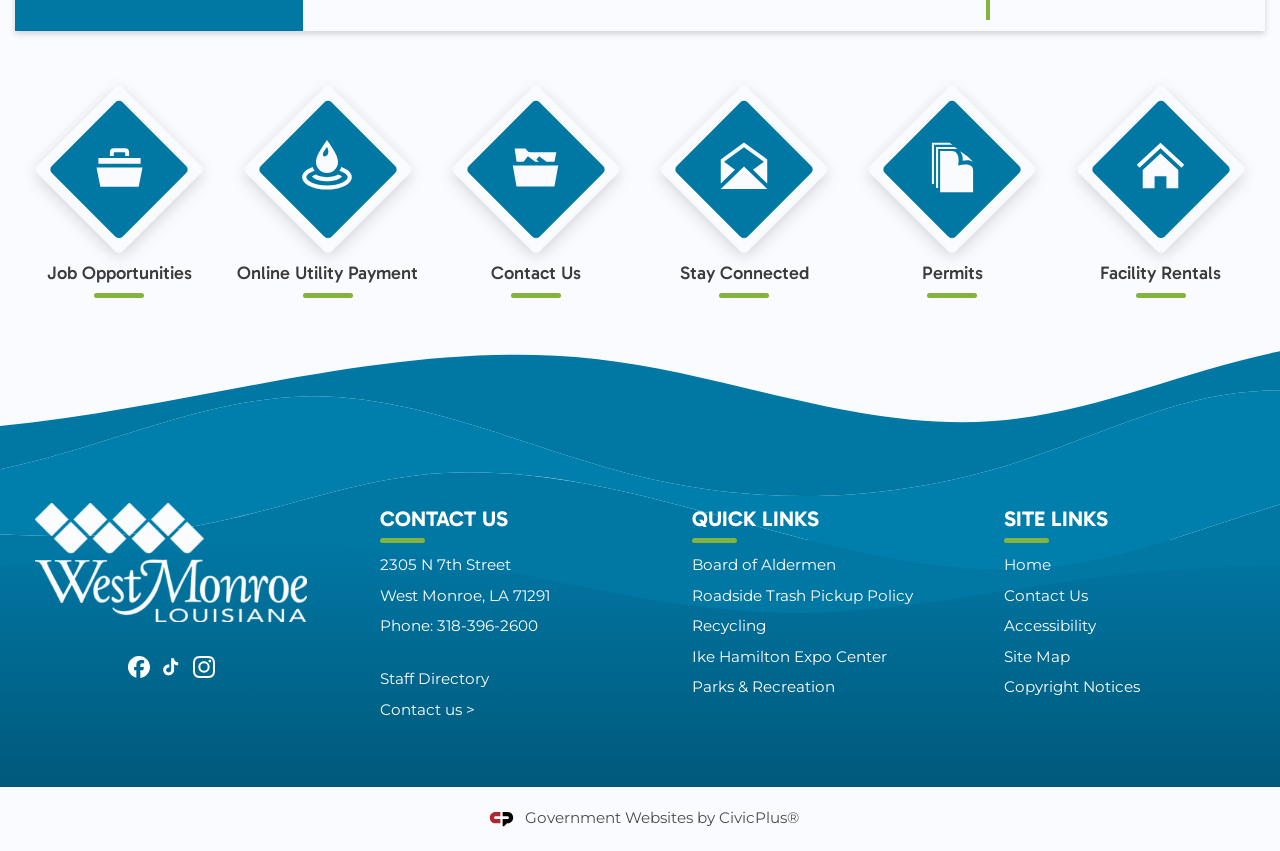Please provide a comprehensive response to the question based on the details in the image: What social media platforms are available?

I found the social media platforms by looking at the 'Info Advanced' region, where it lists 'Facebook graphic', 'Tiktok graphic', and 'Instagram graphic' as links.